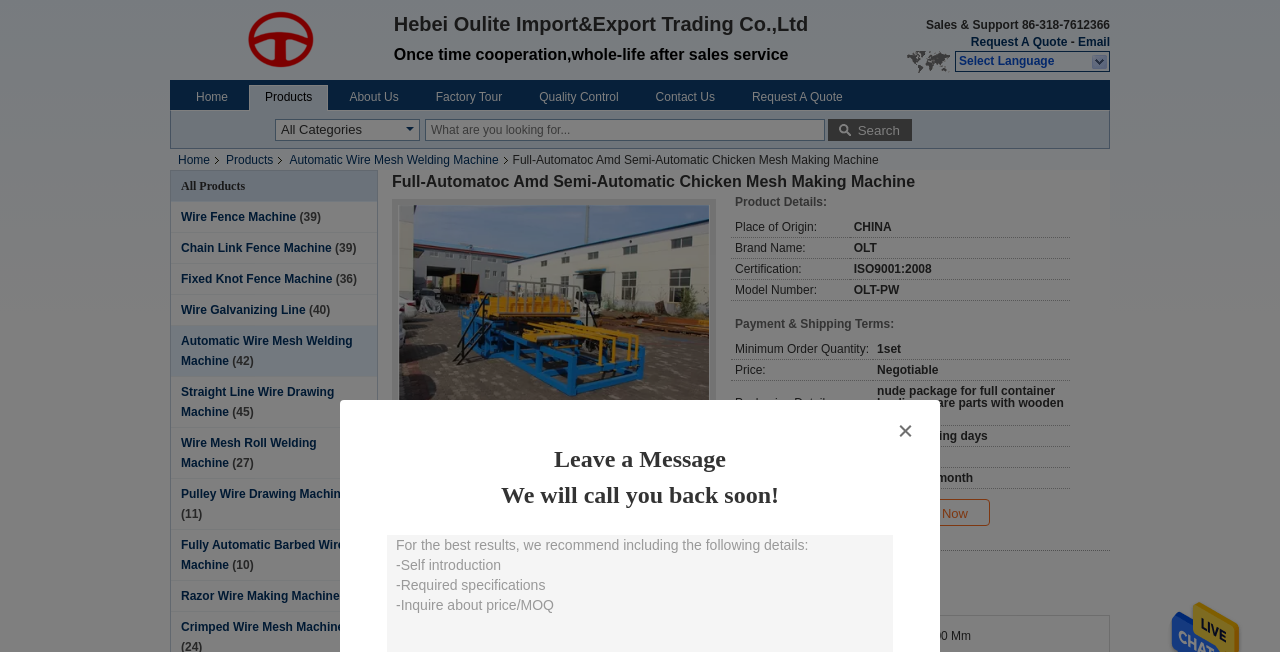Generate a thorough description of the webpage.

This webpage is about a Chinese company, Hebei Oulite Import&Export Trading Co.,Ltd, that manufactures and exports wire fence machines and other related products. At the top of the page, there is a layout table with three cells, each containing a link to a different section of the website: "China Wire Fence Machine manufacturer", "Hebei Oulite Import&Export Trading Co.,Ltd", and "Sales & Support". 

Below this table, there is a description list with seven terms, each representing a different section of the website, including "Home", "Products", "About Us", "Factory Tour", "Quality Control", "Contact Us", and "Request A Quote". 

On the left side of the page, there is a layout table with a single cell containing a description list with the title "All Categories". This list has a single term with a textbox and a static text "All Categories". 

Next to this table, there is a textbox with a prompt "What are you looking for..." and a search button. 

Below these elements, there are several links to different products, including "Wire Fence Machine", "Chain Link Fence Machine", "Fixed Knot Fence Machine", and others. Each link has a corresponding number in parentheses, likely indicating the number of products in each category. 

In the middle of the page, there is a heading "Full-Automatoc Amd Semi-Automatic Chicken Mesh Making Machine" and a layout table with a single cell containing a description list with details about the product, including a large image and a link to get the best price. 

At the bottom of the page, there are several static texts, including "Leave a Message", "We will call you back soon!", and "For the best results, we recommend including the following details:".